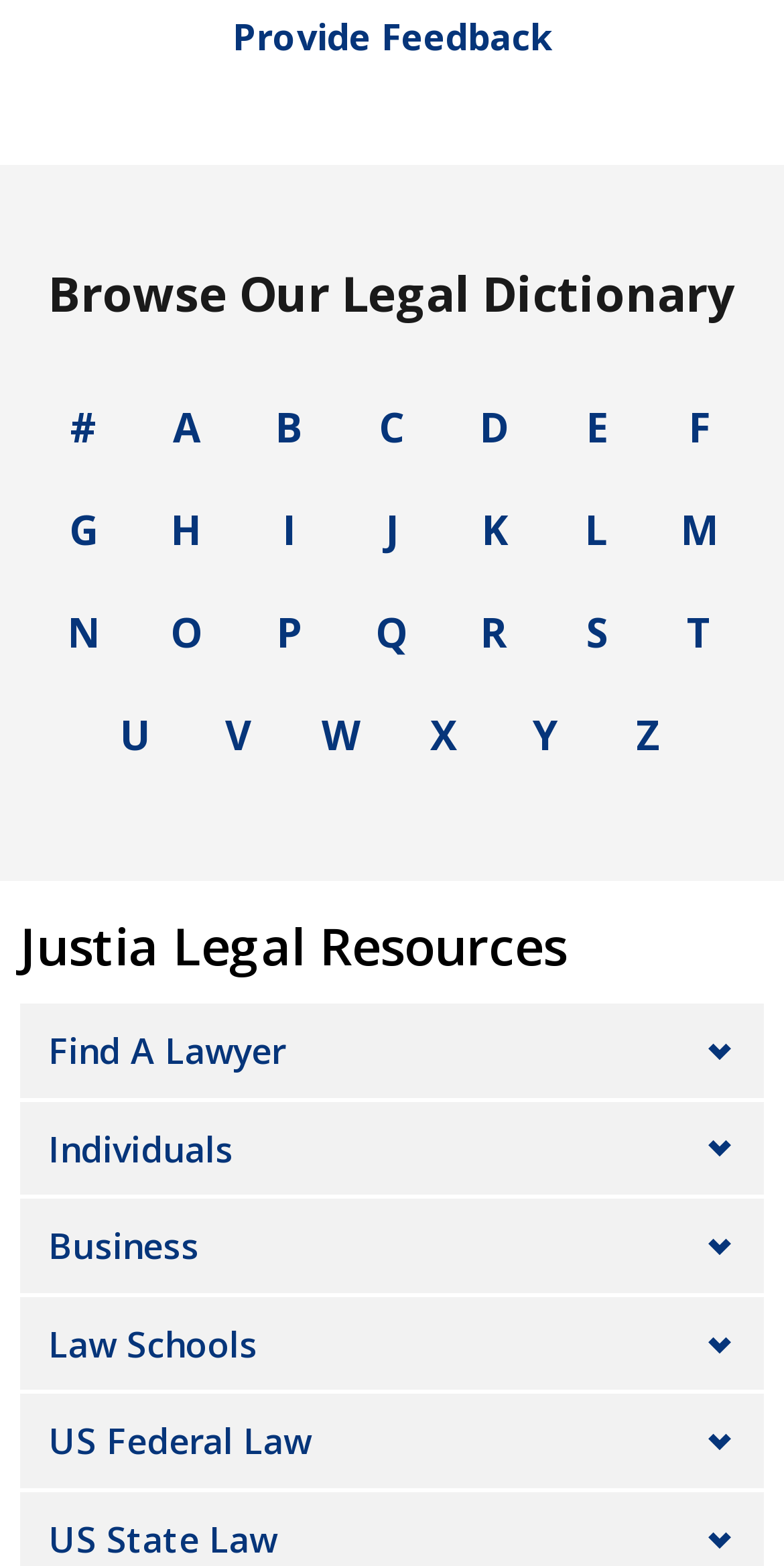Given the element description: "Share on Pinterest", predict the bounding box coordinates of the UI element it refers to, using four float numbers between 0 and 1, i.e., [left, top, right, bottom].

None